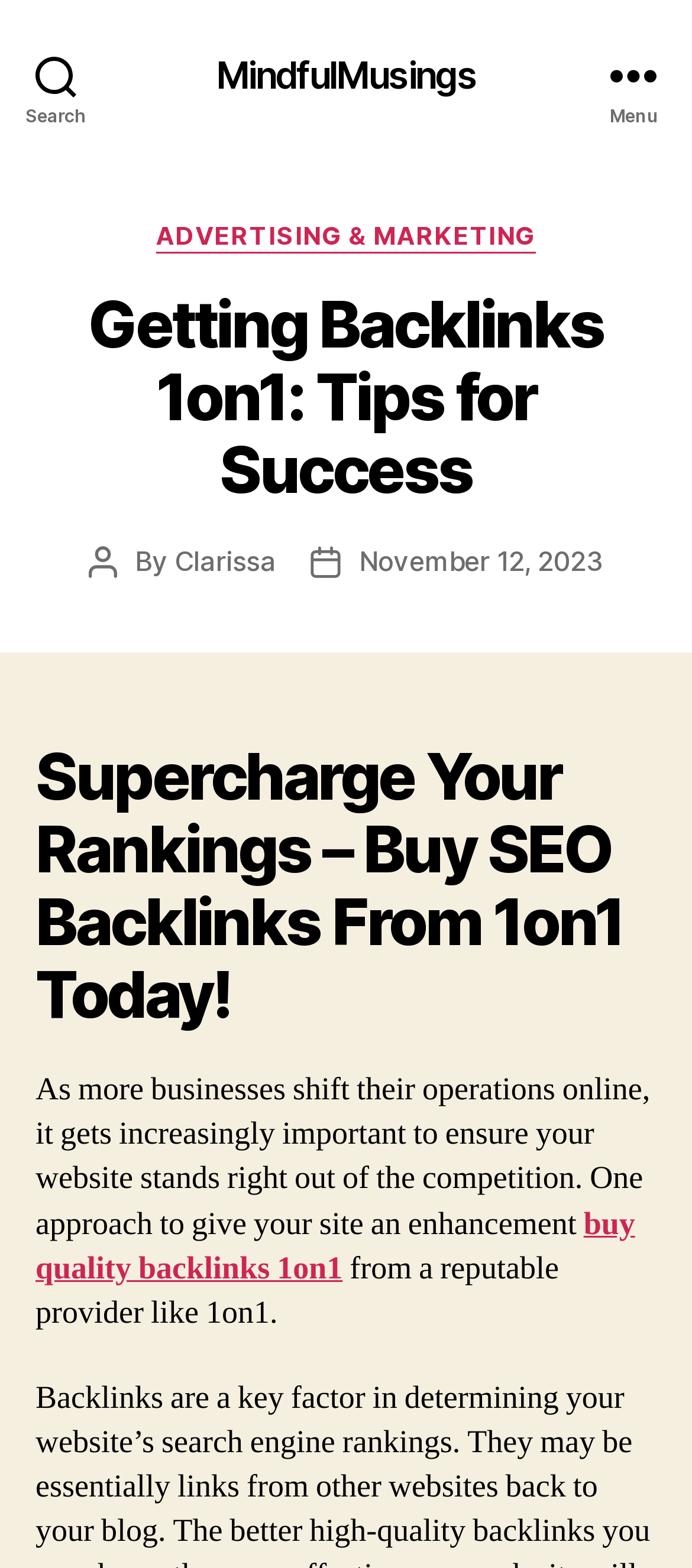Bounding box coordinates are to be given in the format (top-left x, top-left y, bottom-right x, bottom-right y). All values must be floating point numbers between 0 and 1. Provide the bounding box coordinate for the UI element described as: Advertising & Marketing

[0.226, 0.14, 0.774, 0.161]